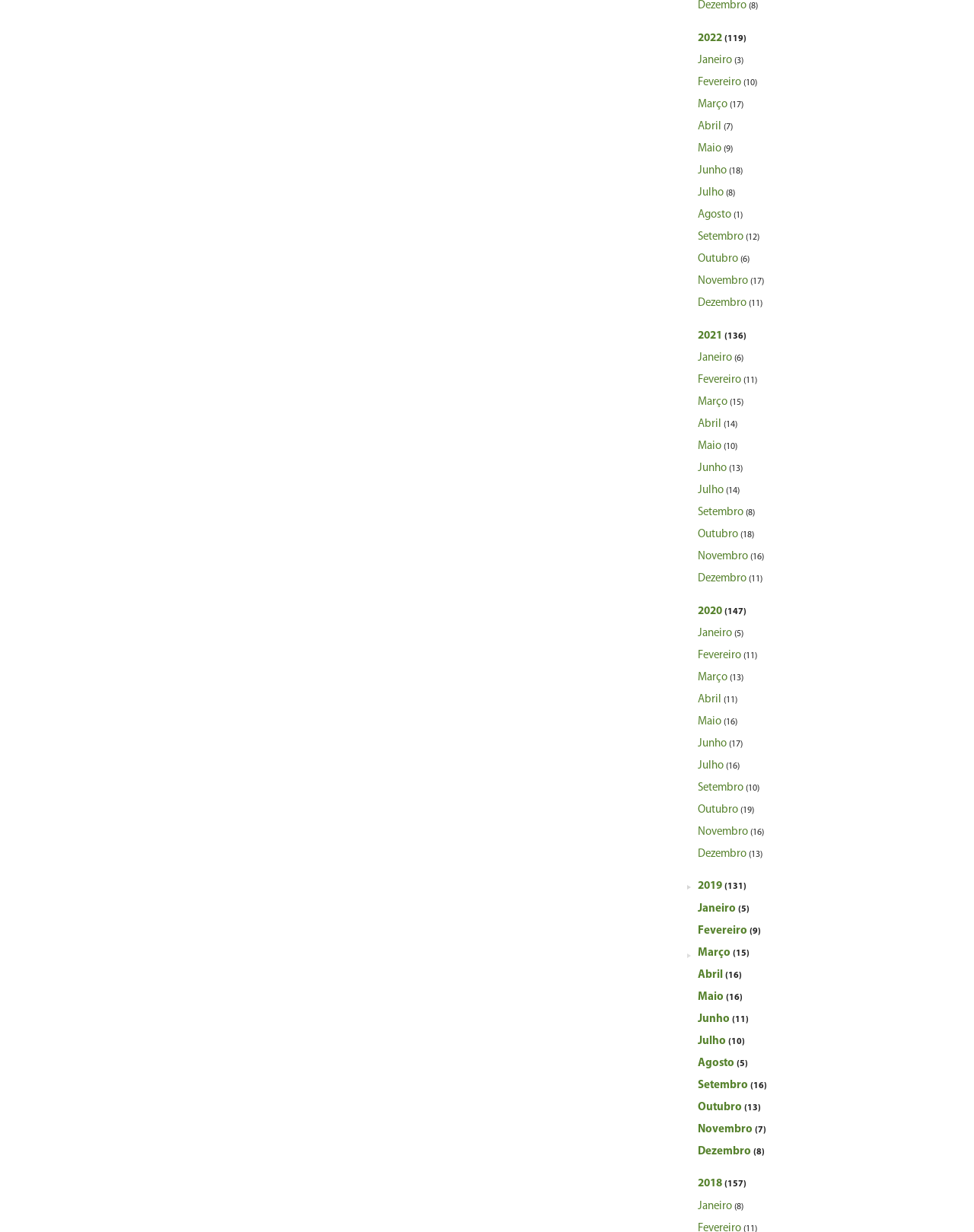Identify the bounding box coordinates of the section that should be clicked to achieve the task described: "View 2018".

[0.716, 0.954, 0.766, 0.969]